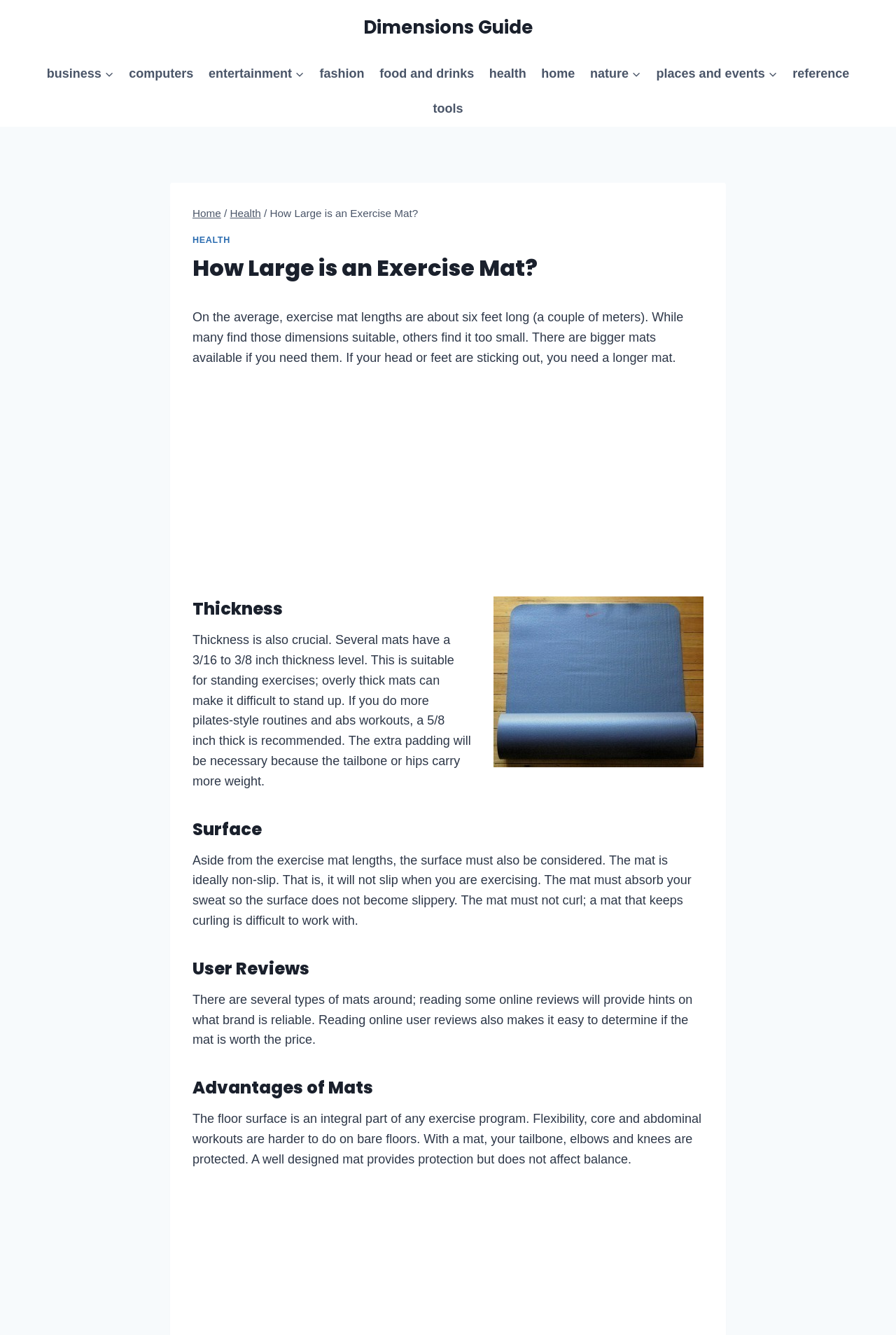Provide a brief response to the question below using a single word or phrase: 
What is the average length of an exercise mat?

six feet